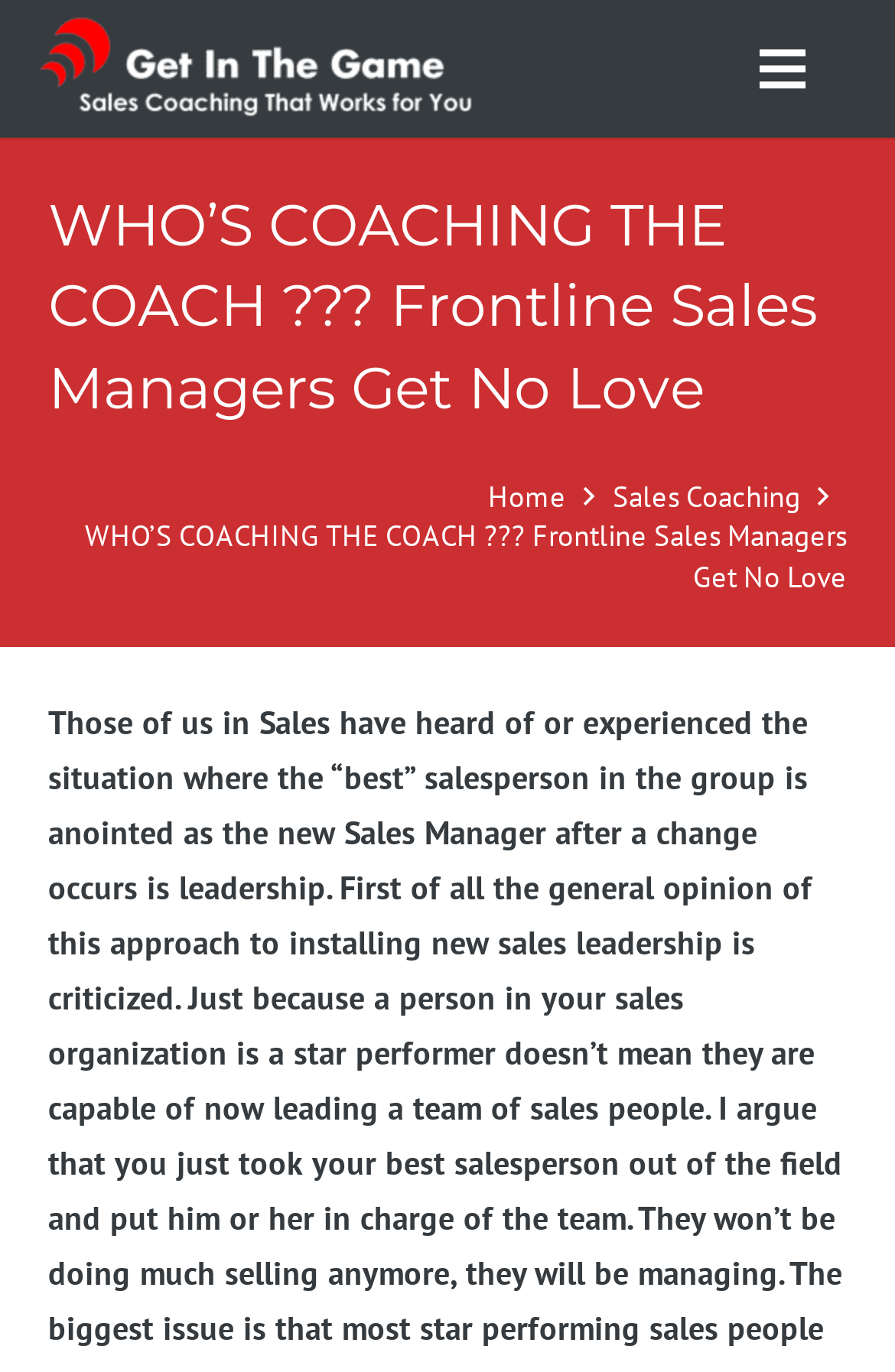Find and generate the main title of the webpage.

WHO’S COACHING THE COACH ??? Frontline Sales Managers Get No Love